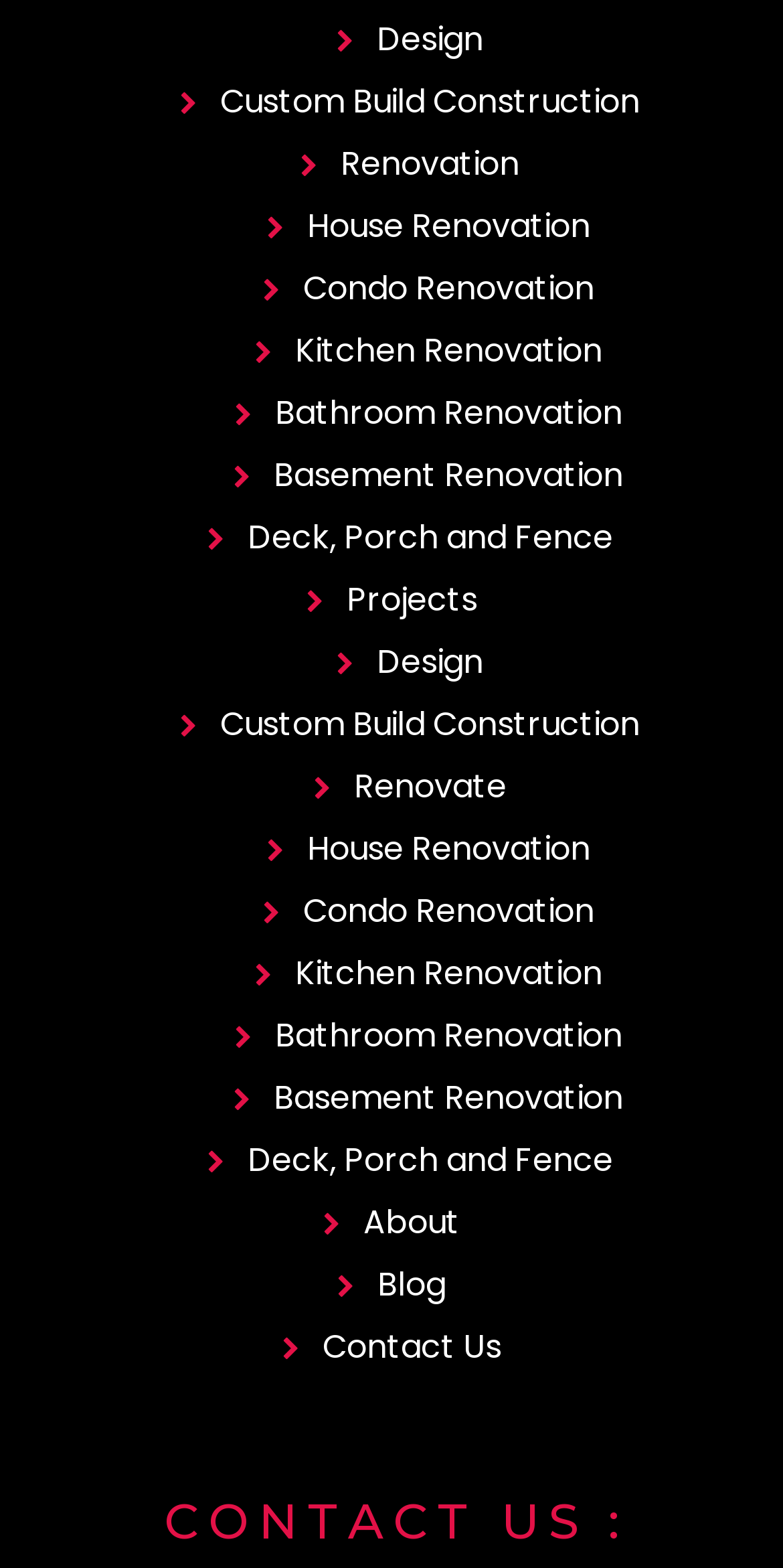Based on the element description: "Blog", identify the UI element and provide its bounding box coordinates. Use four float numbers between 0 and 1, [left, top, right, bottom].

[0.038, 0.801, 0.962, 0.84]